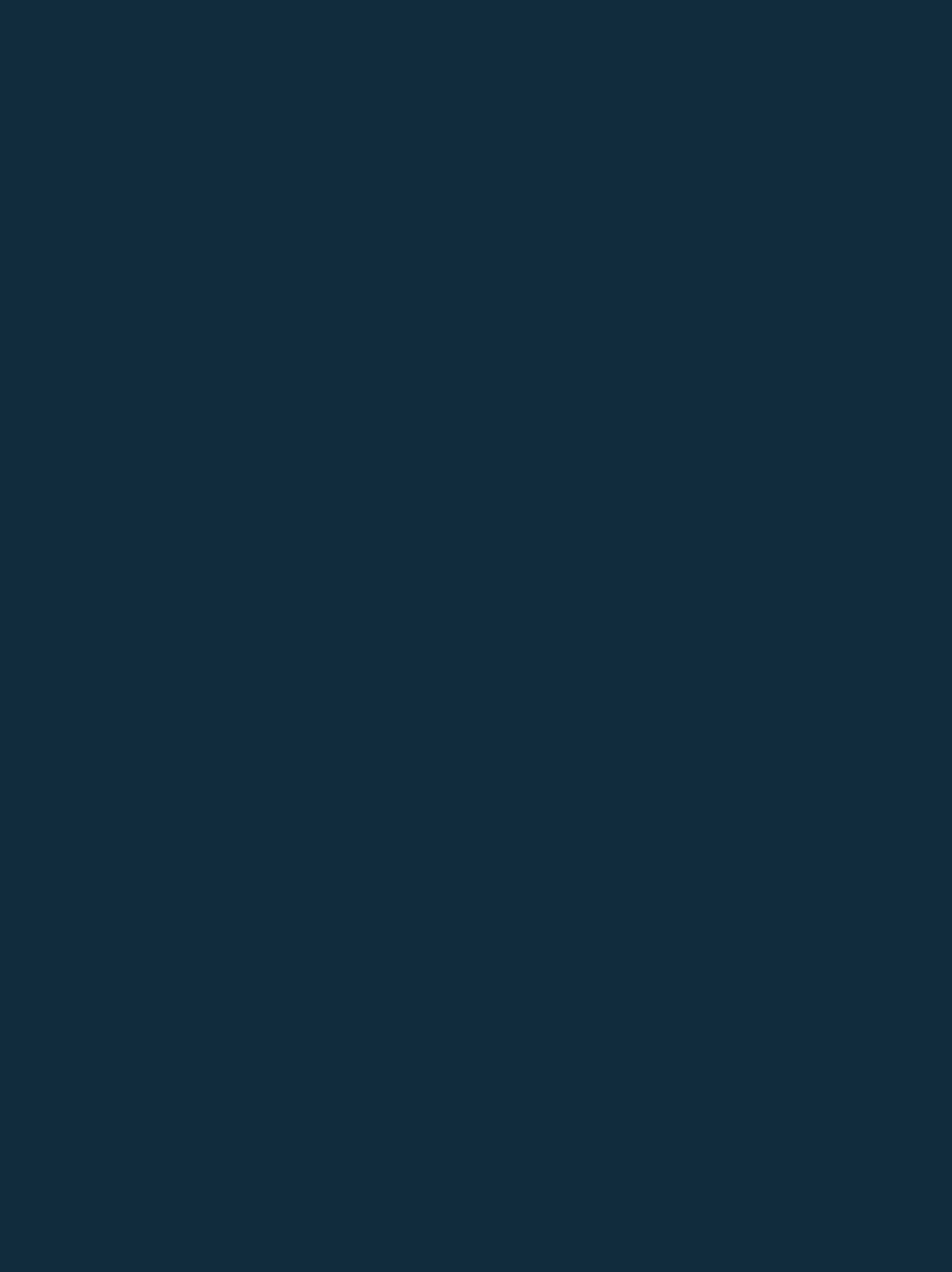Kindly determine the bounding box coordinates of the area that needs to be clicked to fulfill this instruction: "Learn more about Boris Johnson turned away from voting after forgetting photo ID".

[0.258, 0.394, 0.468, 0.417]